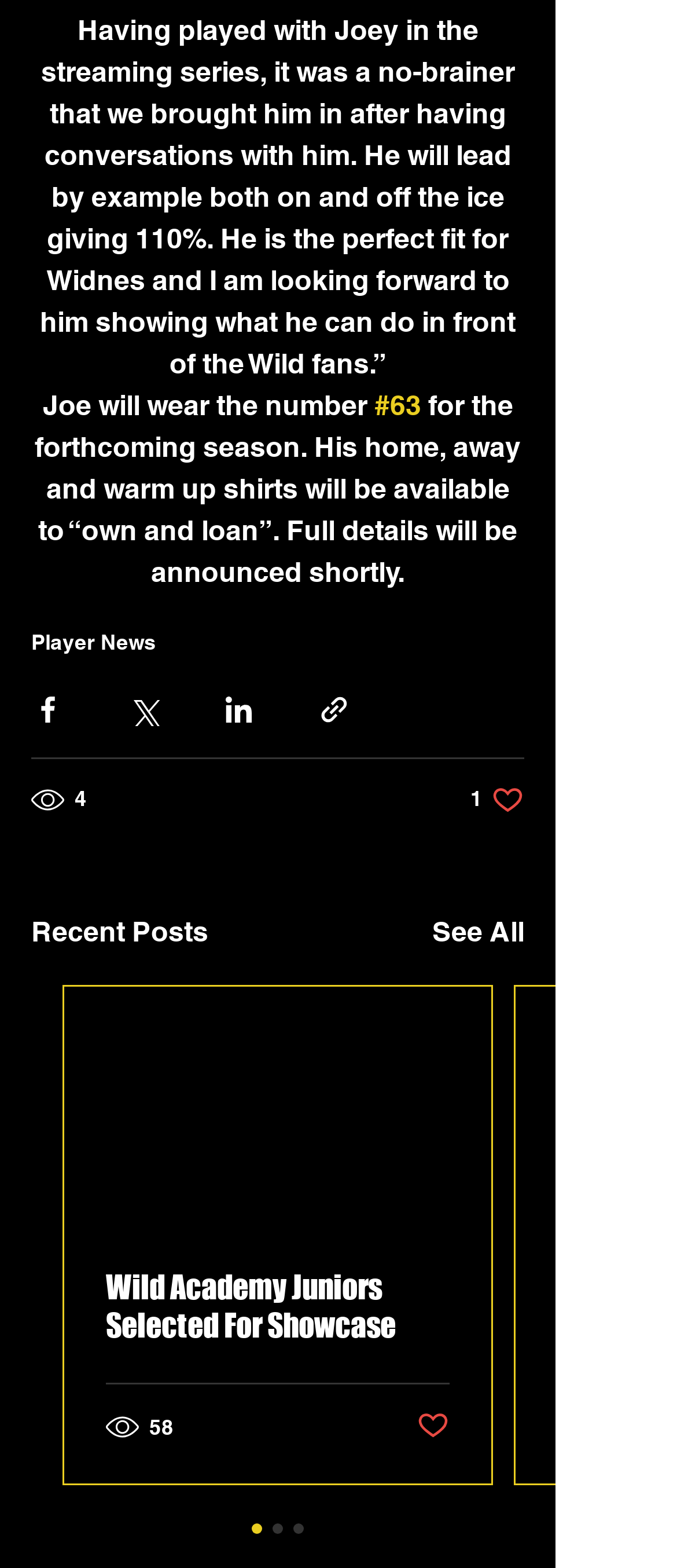Specify the bounding box coordinates of the area to click in order to follow the given instruction: "Share via Facebook."

[0.046, 0.442, 0.095, 0.463]